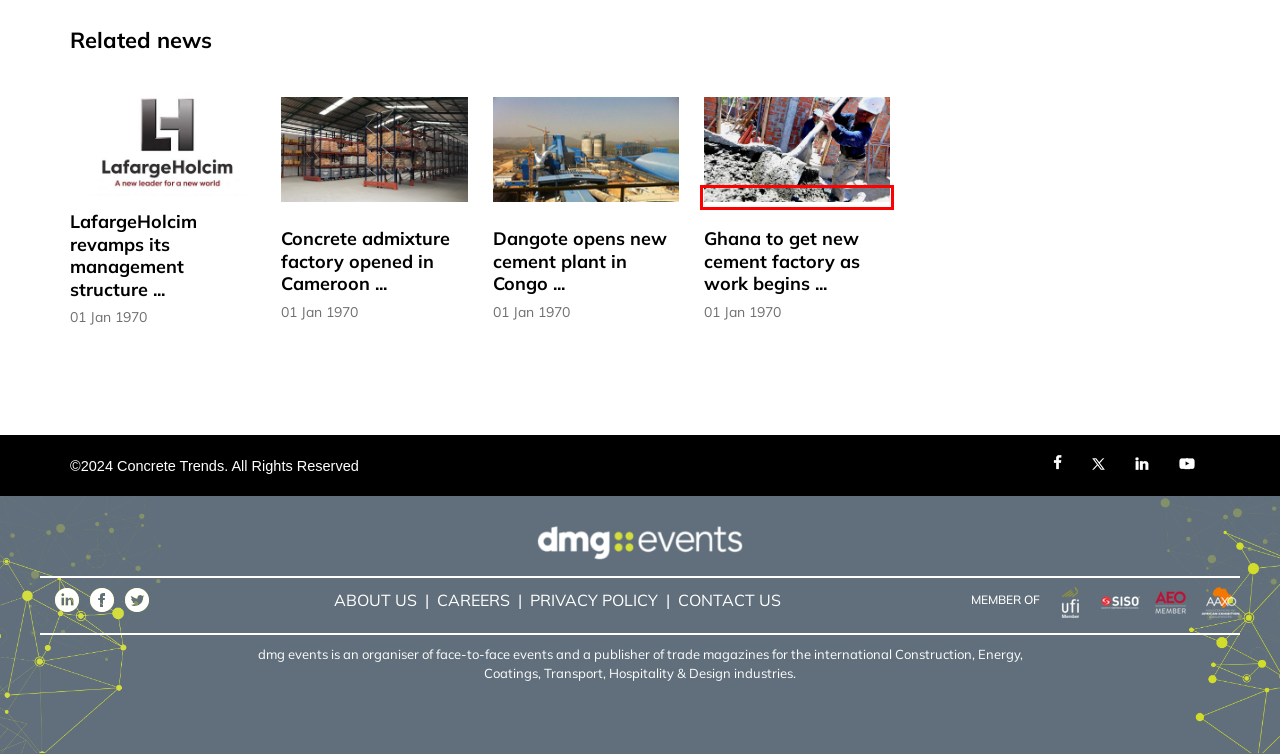You are given a screenshot of a webpage with a red rectangle bounding box around an element. Choose the best webpage description that matches the page after clicking the element in the bounding box. Here are the candidates:
A. Ghana to get new cement factory as work begins - Concrete Trends
B. Privacy policy
C. Contact us
D. Welcome - Society of Independent Show Organizers
E. Dangote opens new cement plant in Congo - Concrete Trends
F. About us
G. AAXO - The Association of African Exhibition Organisers
H. dmg events | a leading organiser of face-to-face events and a publisher of trade magazines

A